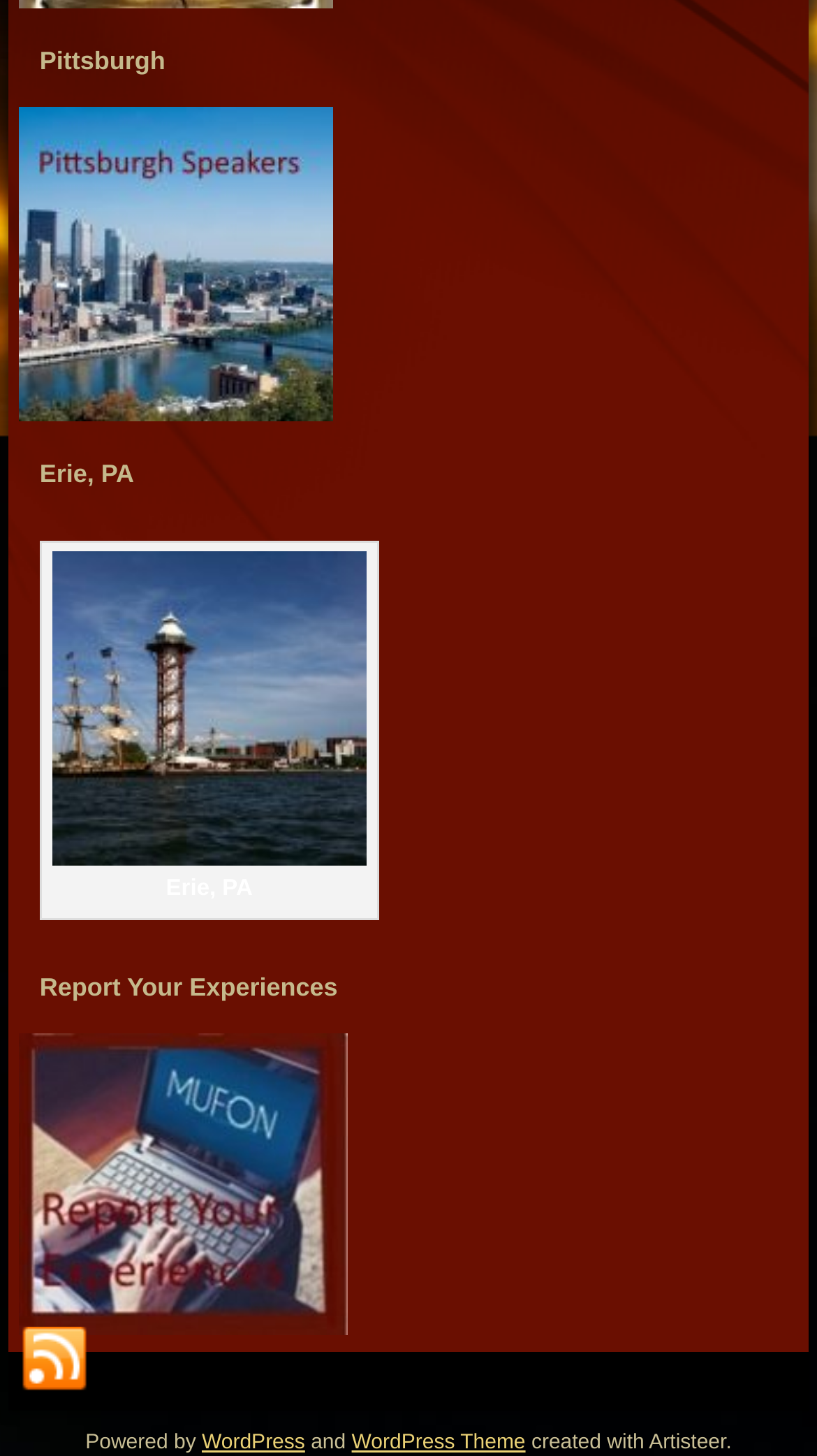What is the theme used to create the website?
Using the image as a reference, answer the question with a short word or phrase.

WordPress Theme